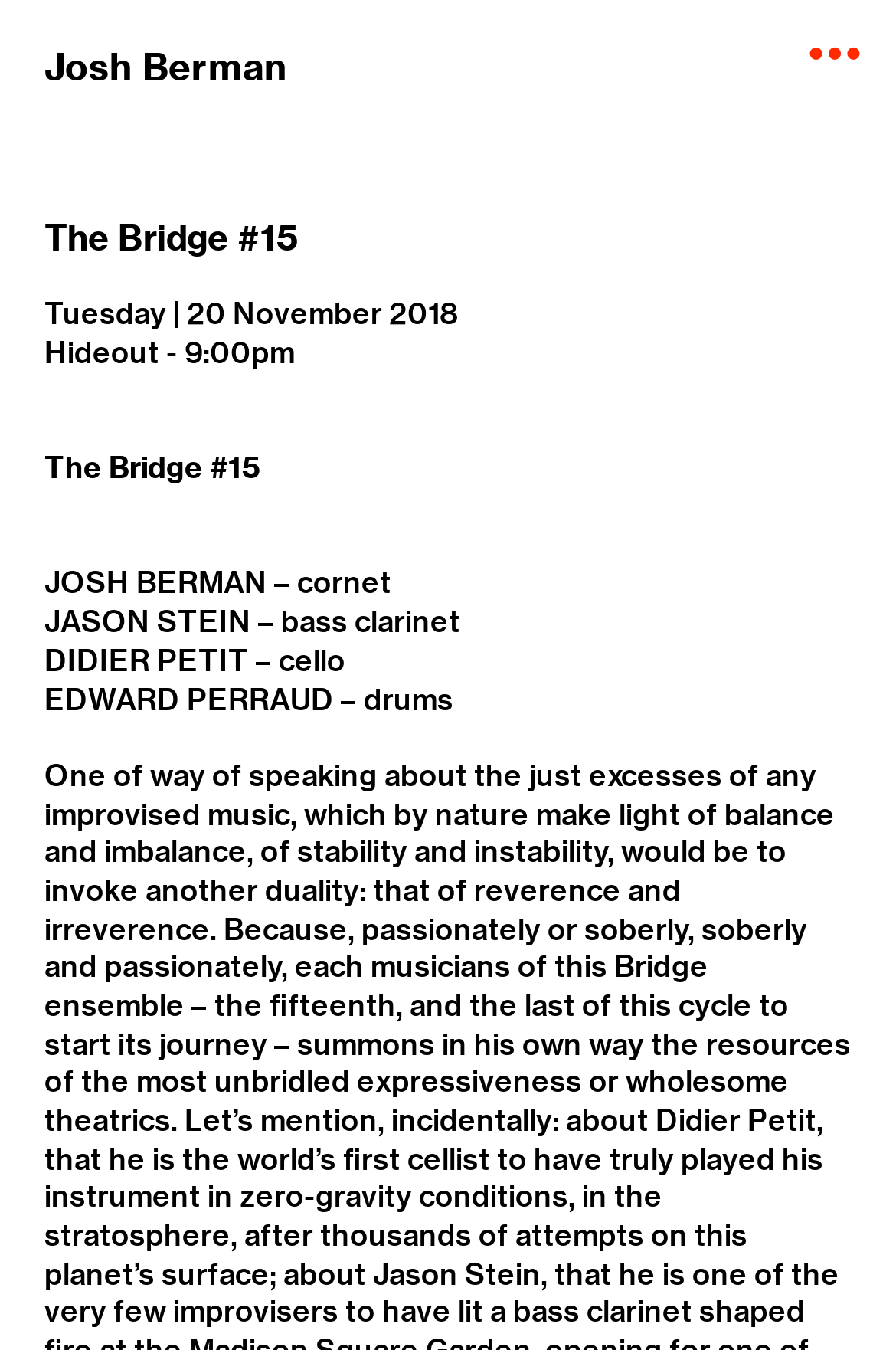How many musicians are listed?
Using the visual information, answer the question in a single word or phrase.

4